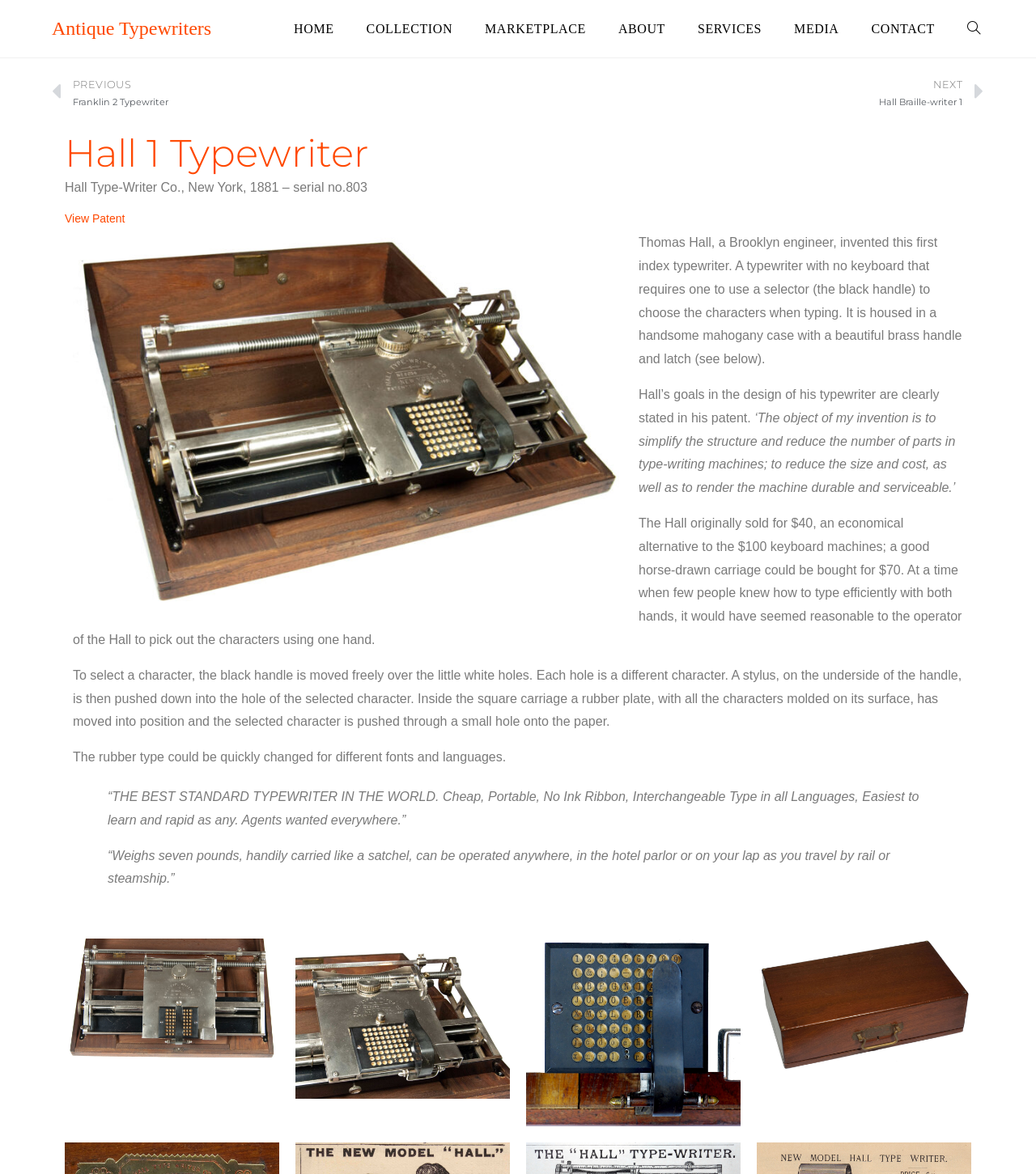Identify the bounding box coordinates for the UI element that matches this description: "Services".

[0.658, 0.0, 0.751, 0.049]